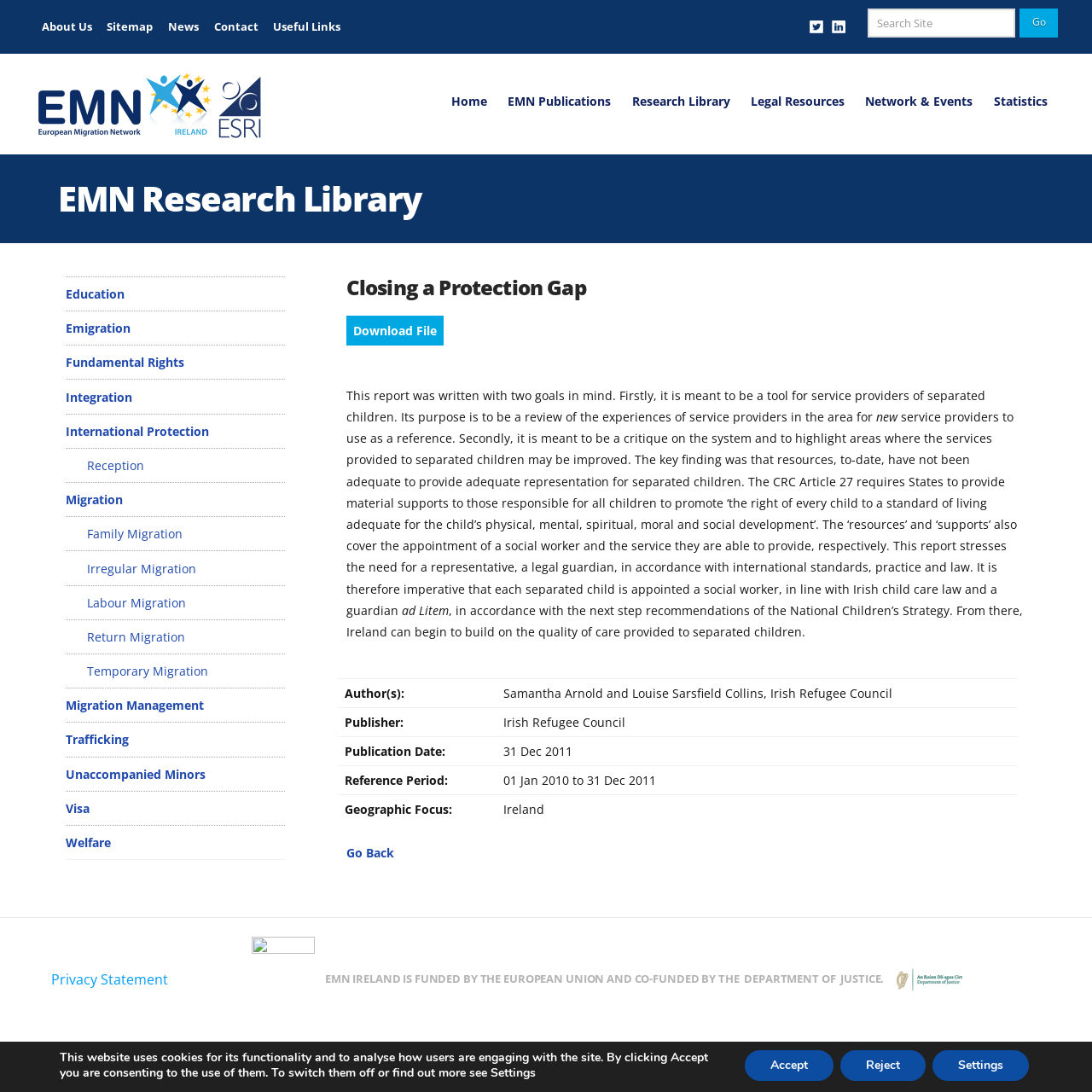Identify the bounding box coordinates necessary to click and complete the given instruction: "Click the 'Go Back' link".

[0.317, 0.773, 0.361, 0.788]